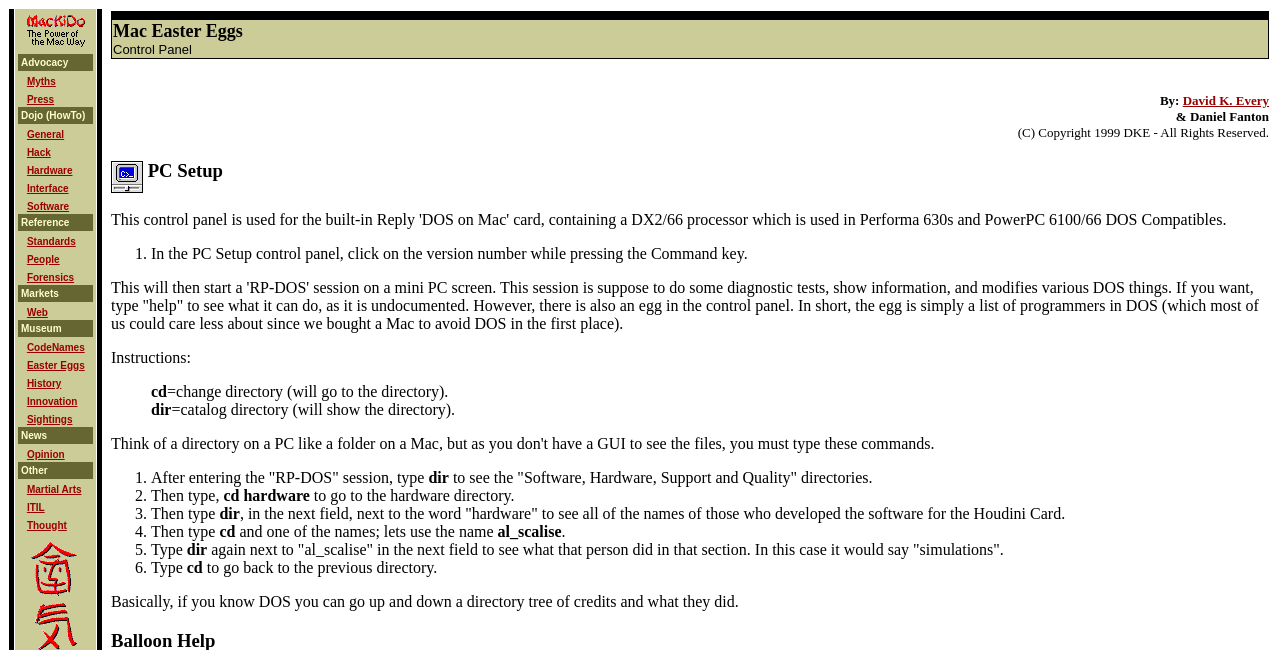Please identify the bounding box coordinates of the element's region that should be clicked to execute the following instruction: "Click on the 'News' link". The bounding box coordinates must be four float numbers between 0 and 1, i.e., [left, top, right, bottom].

[0.015, 0.658, 0.072, 0.682]